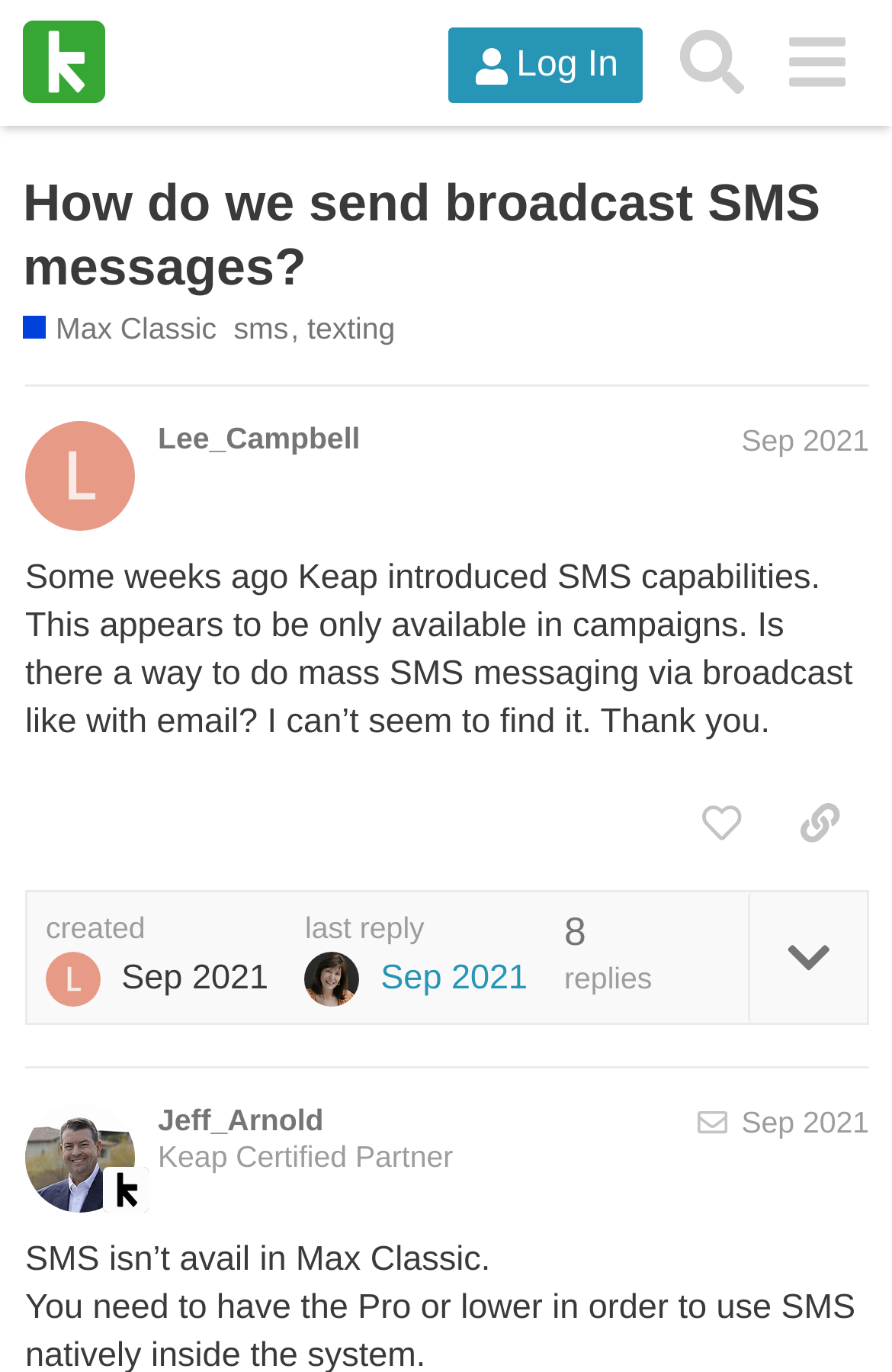How many replies are there to the post?
Please answer the question with as much detail and depth as you can.

There are 8 replies to the post, as indicated by the text '8 replies'.